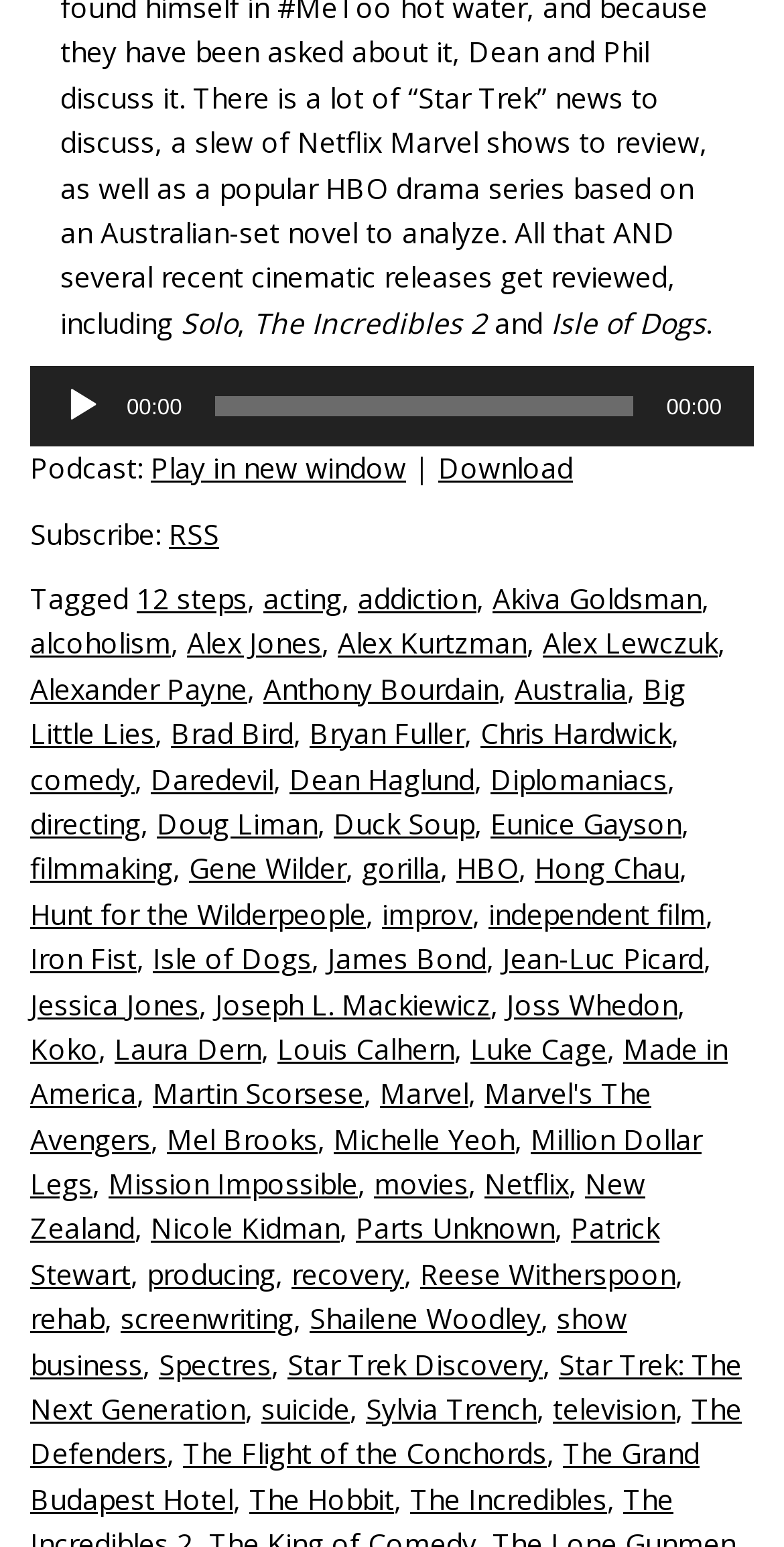Utilize the information from the image to answer the question in detail:
How many tags are there in the webpage?

There are 30 tags in the webpage, which can be counted by looking at the links in the webpage that are labeled as tags. These tags include '12 steps', 'acting', 'addiction', and many others.